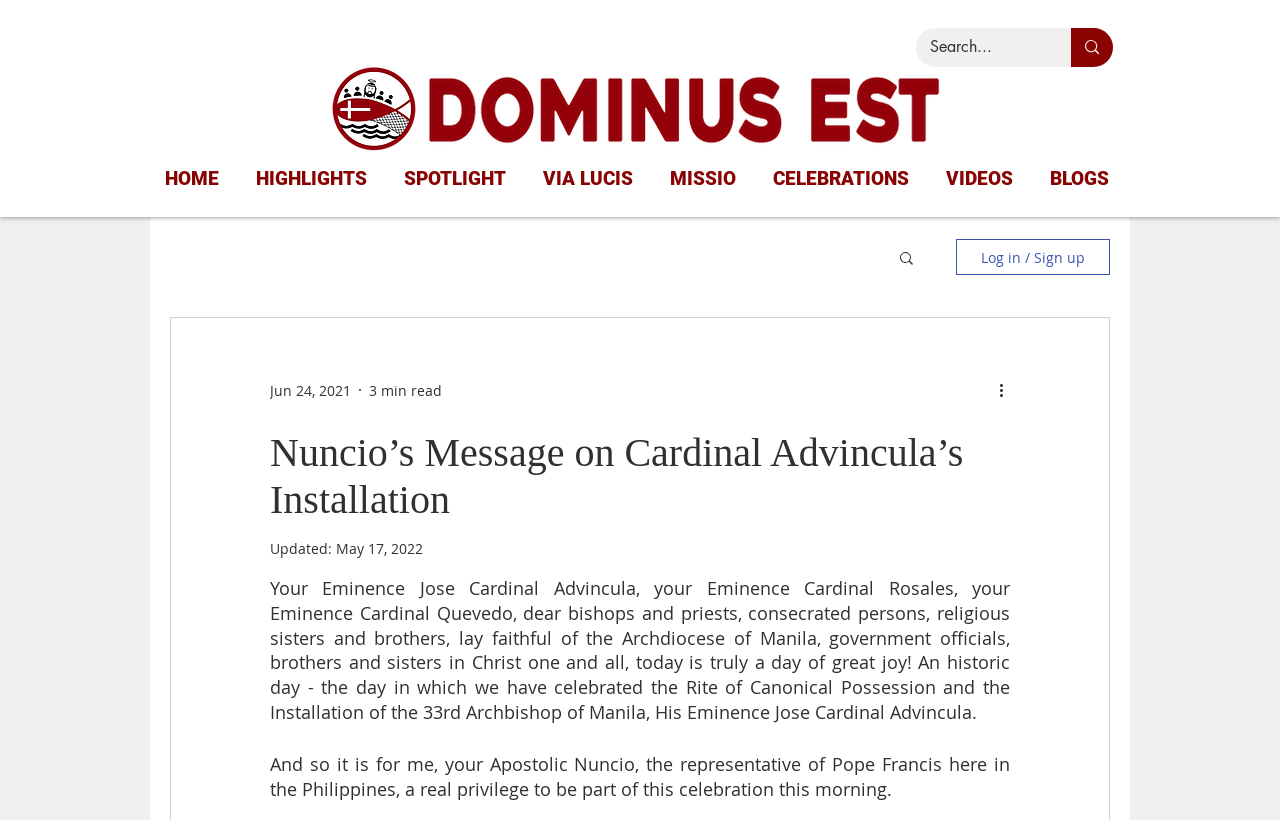Using the element description: "Log in / Sign up", determine the bounding box coordinates for the specified UI element. The coordinates should be four float numbers between 0 and 1, [left, top, right, bottom].

[0.747, 0.291, 0.867, 0.335]